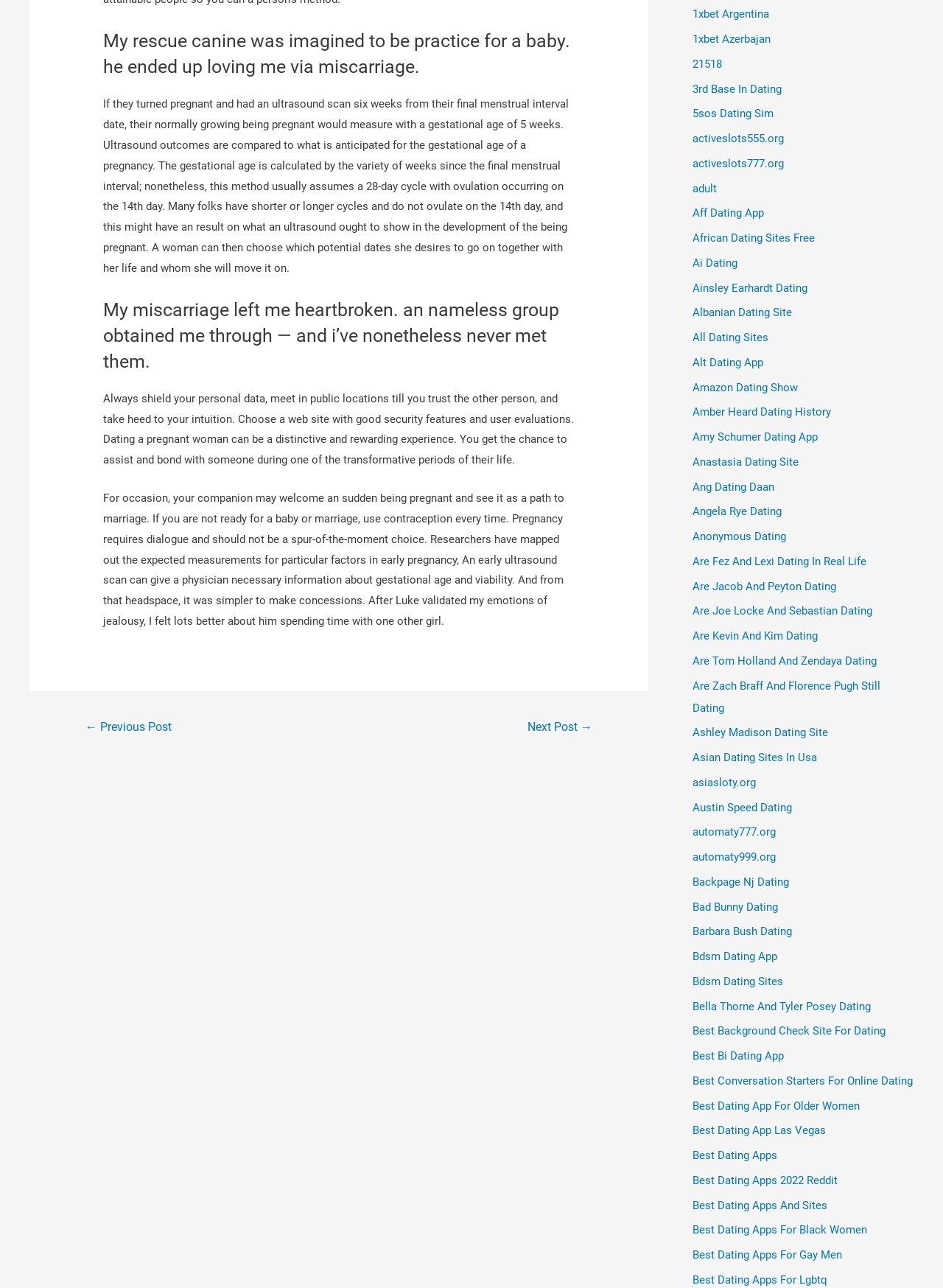Please analyze the image and give a detailed answer to the question:
What type of links are listed at the bottom of the page?

The links listed at the bottom of the page have titles such as '1xbet Argentina', '3rd Base In Dating', 'African Dating Sites Free', and many more. These titles suggest that the links are related to dating, relationships, and online dating platforms.